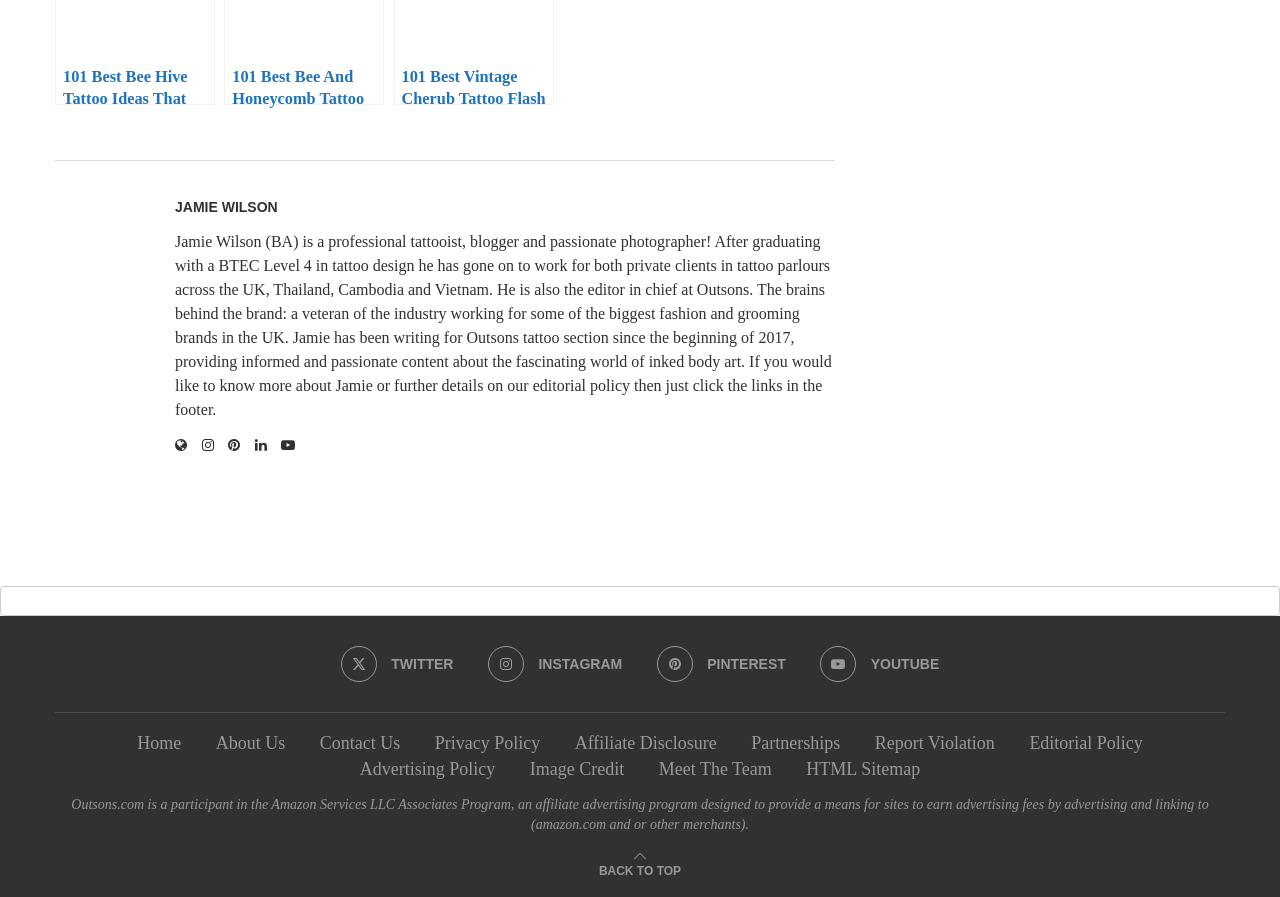Bounding box coordinates are given in the format (top-left x, top-left y, bottom-right x, bottom-right y). All values should be floating point numbers between 0 and 1. Provide the bounding box coordinate for the UI element described as: Report Violation

[0.683, 0.818, 0.777, 0.84]